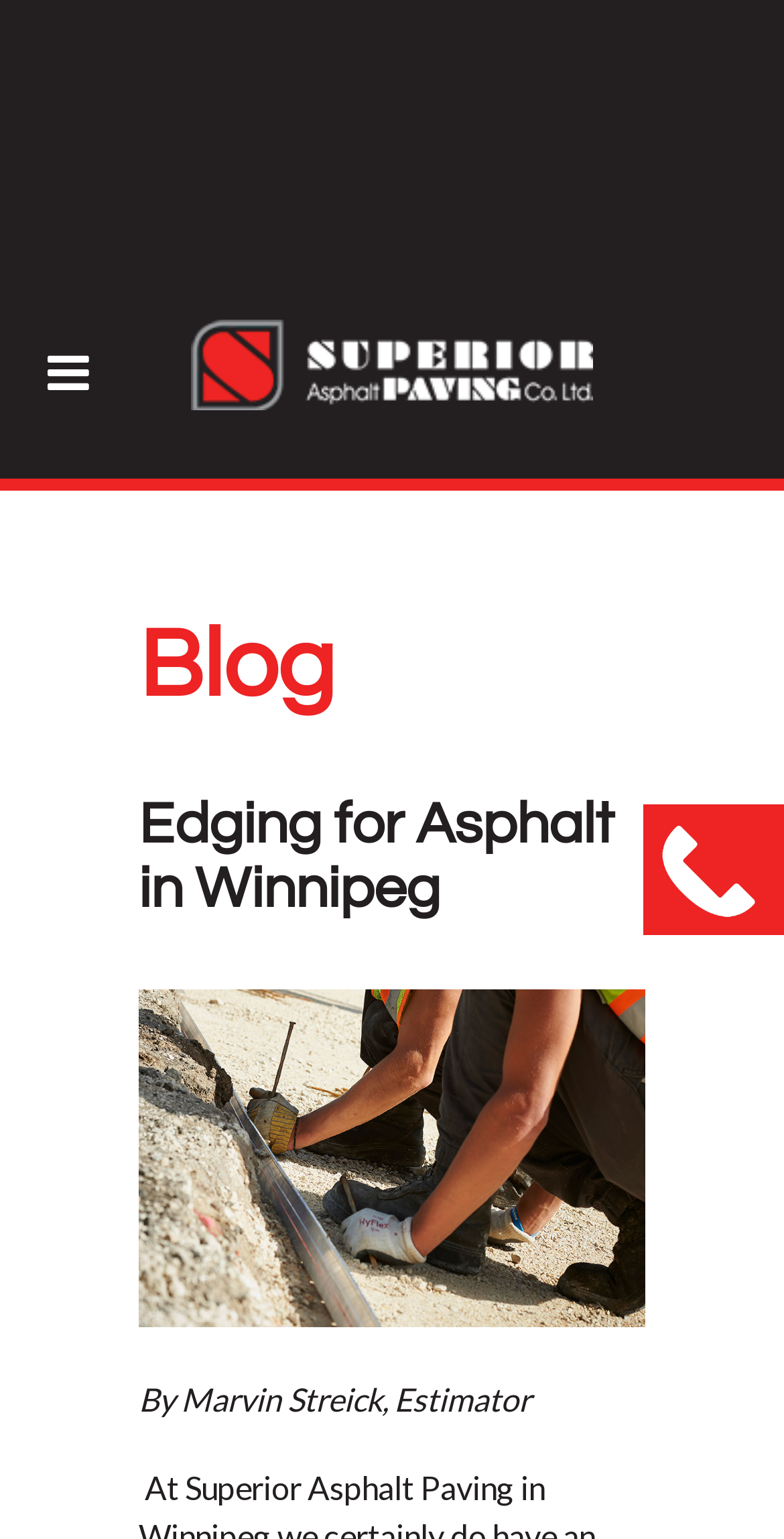What is the team doing in the image?
Look at the screenshot and provide an in-depth answer.

I analyzed the image description 'The Superior Asphalt team edging before laying a new driveway in Winnipeg' and determined that the team is edging before laying a new driveway in the image.